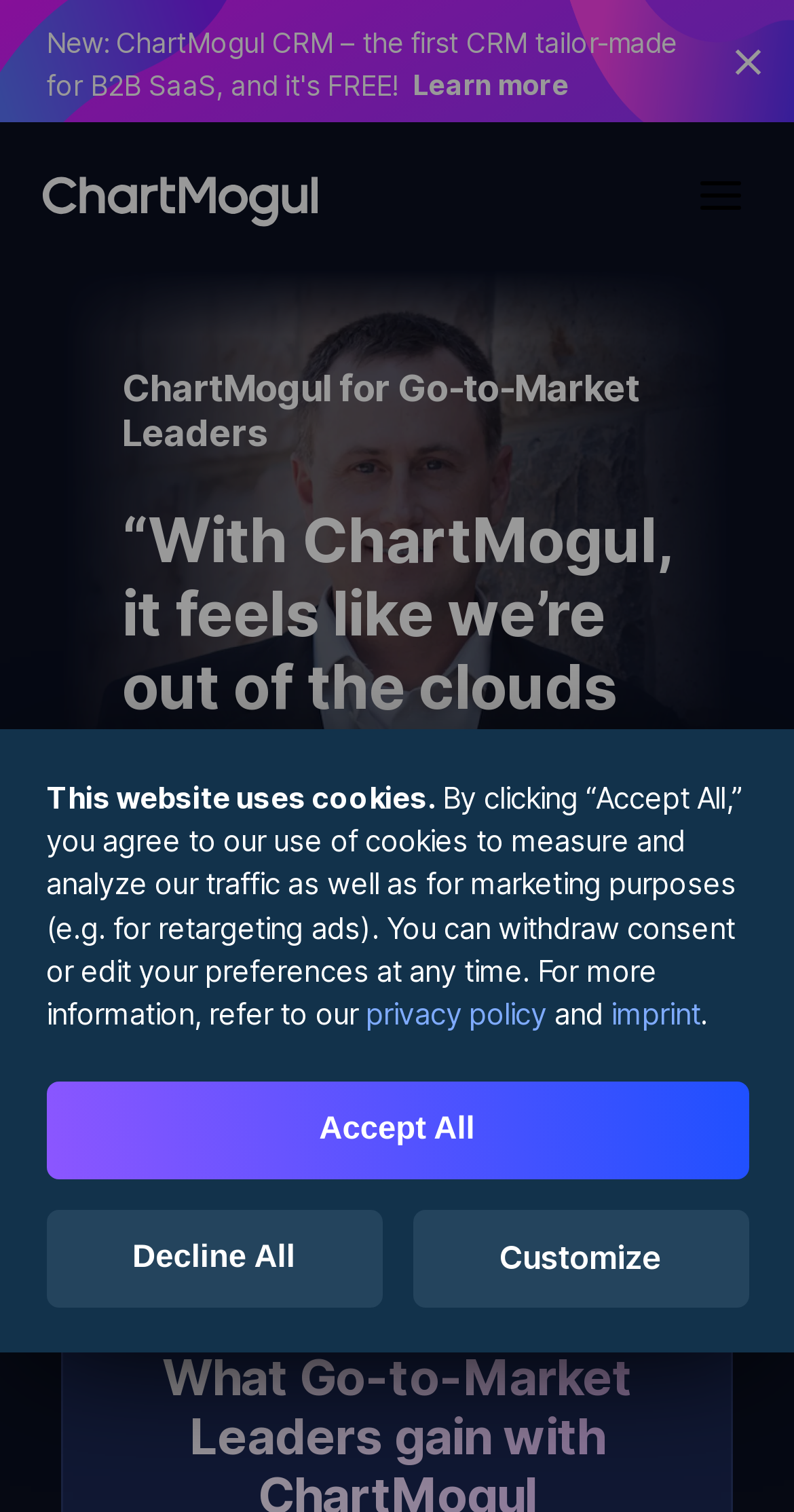Identify the headline of the webpage and generate its text content.

ChartMogul for Go-to-Market Leaders